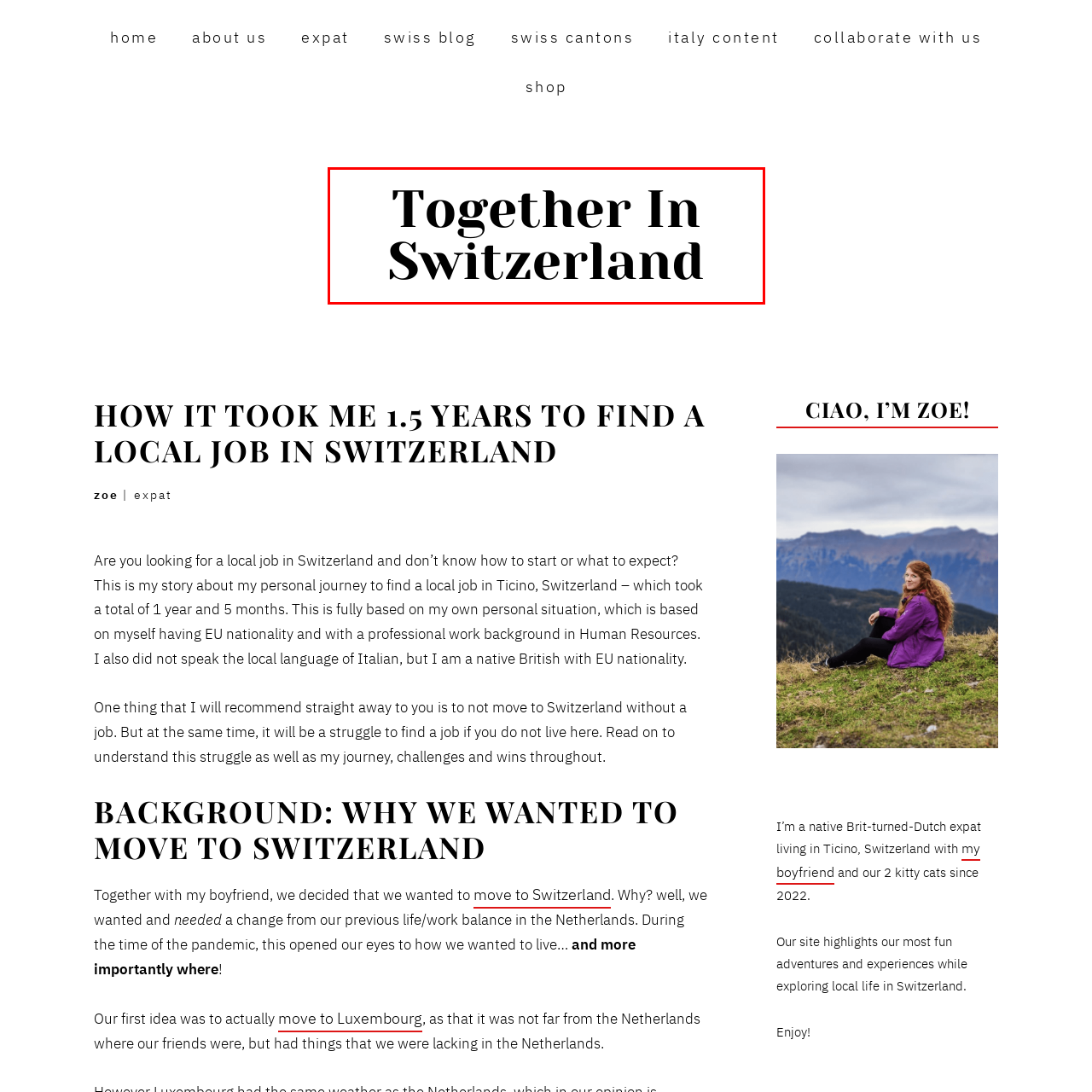Direct your attention to the image encased in a red frame, What is the purpose of the website? Please answer in one word or a brief phrase.

Navigating life in Switzerland